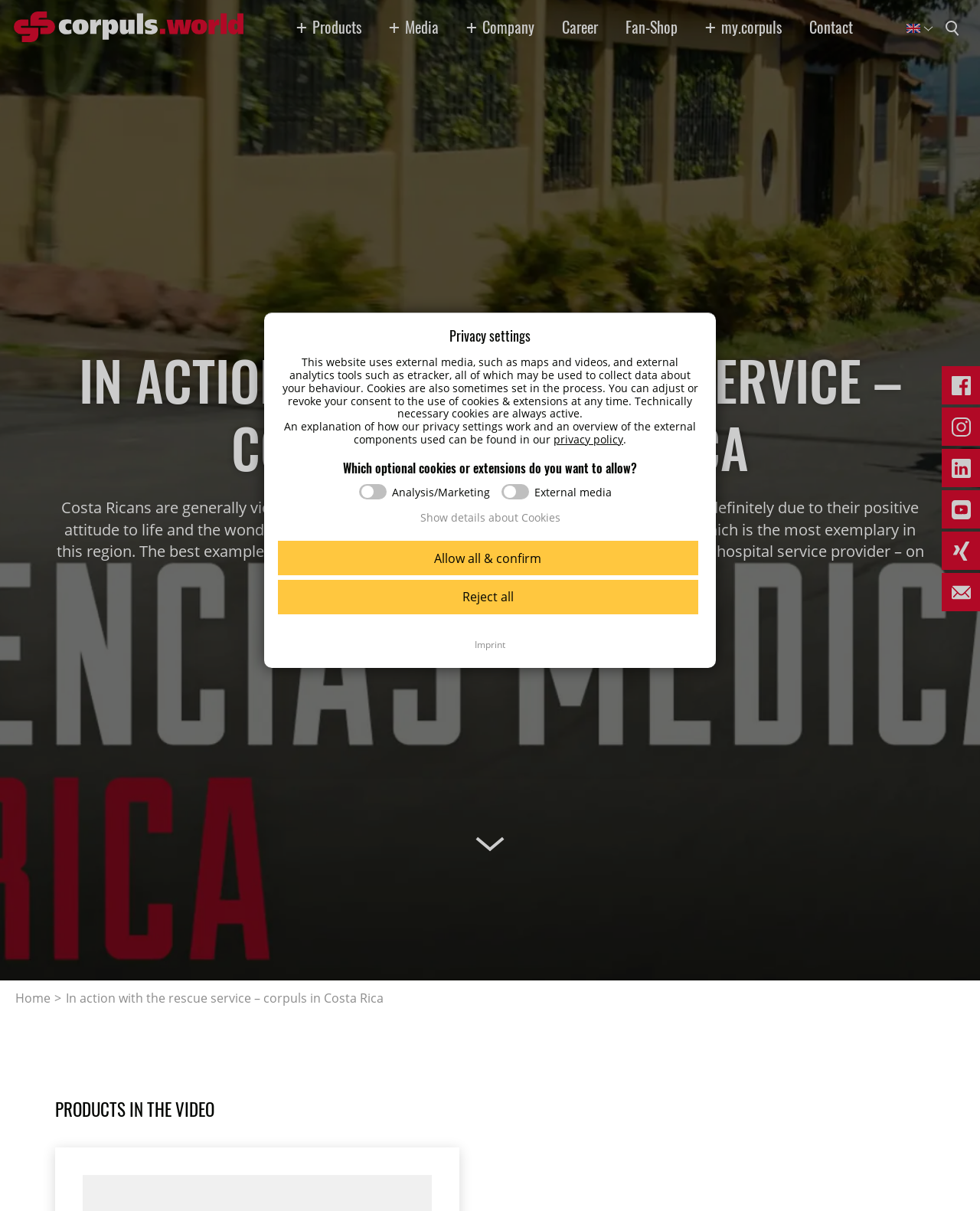Please find the bounding box coordinates of the element that you should click to achieve the following instruction: "Contact us". The coordinates should be presented as four float numbers between 0 and 1: [left, top, right, bottom].

[0.811, 0.0, 0.884, 0.044]